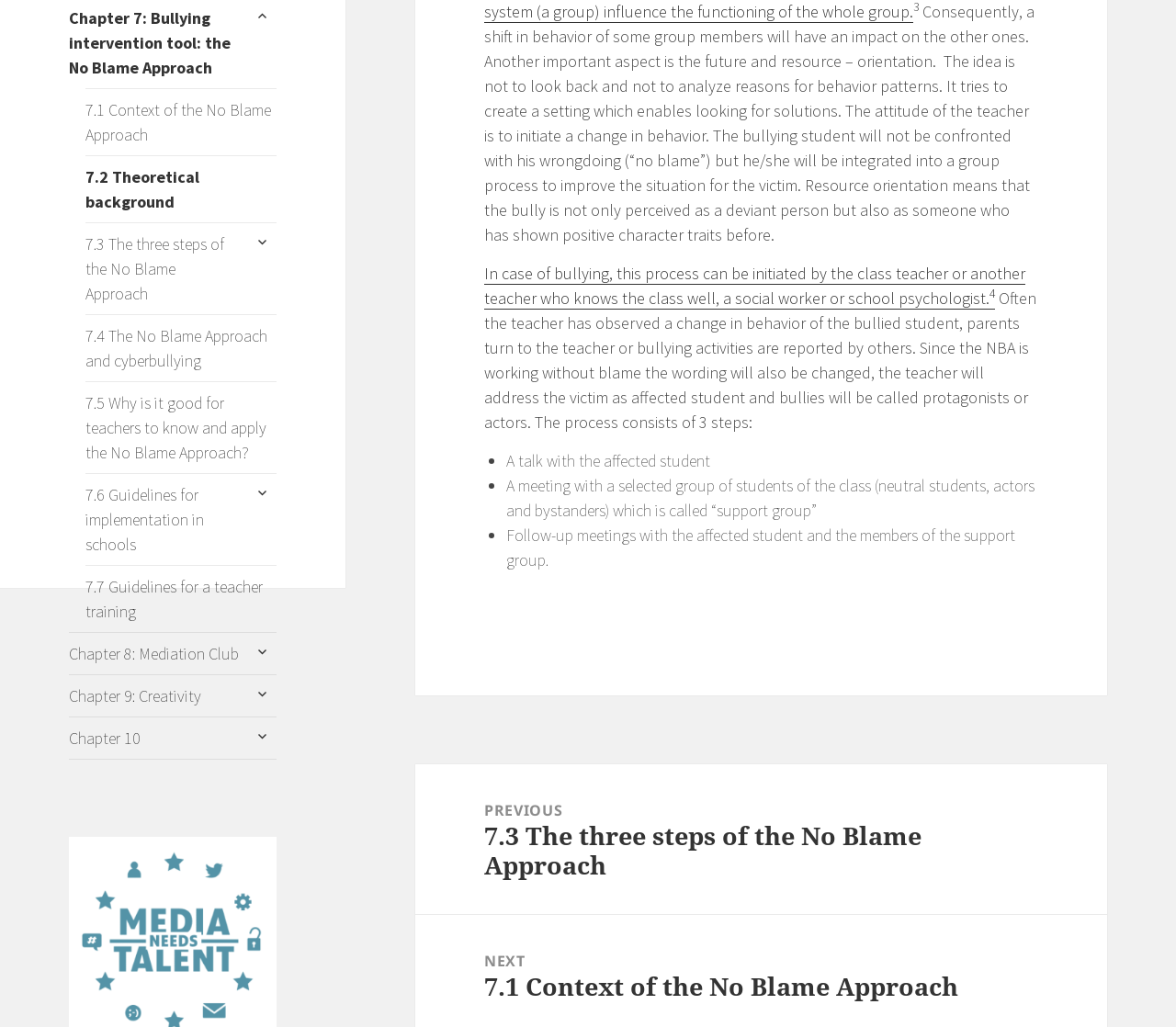Show the bounding box coordinates for the HTML element described as: "Chapter 10".

[0.059, 0.698, 0.235, 0.738]